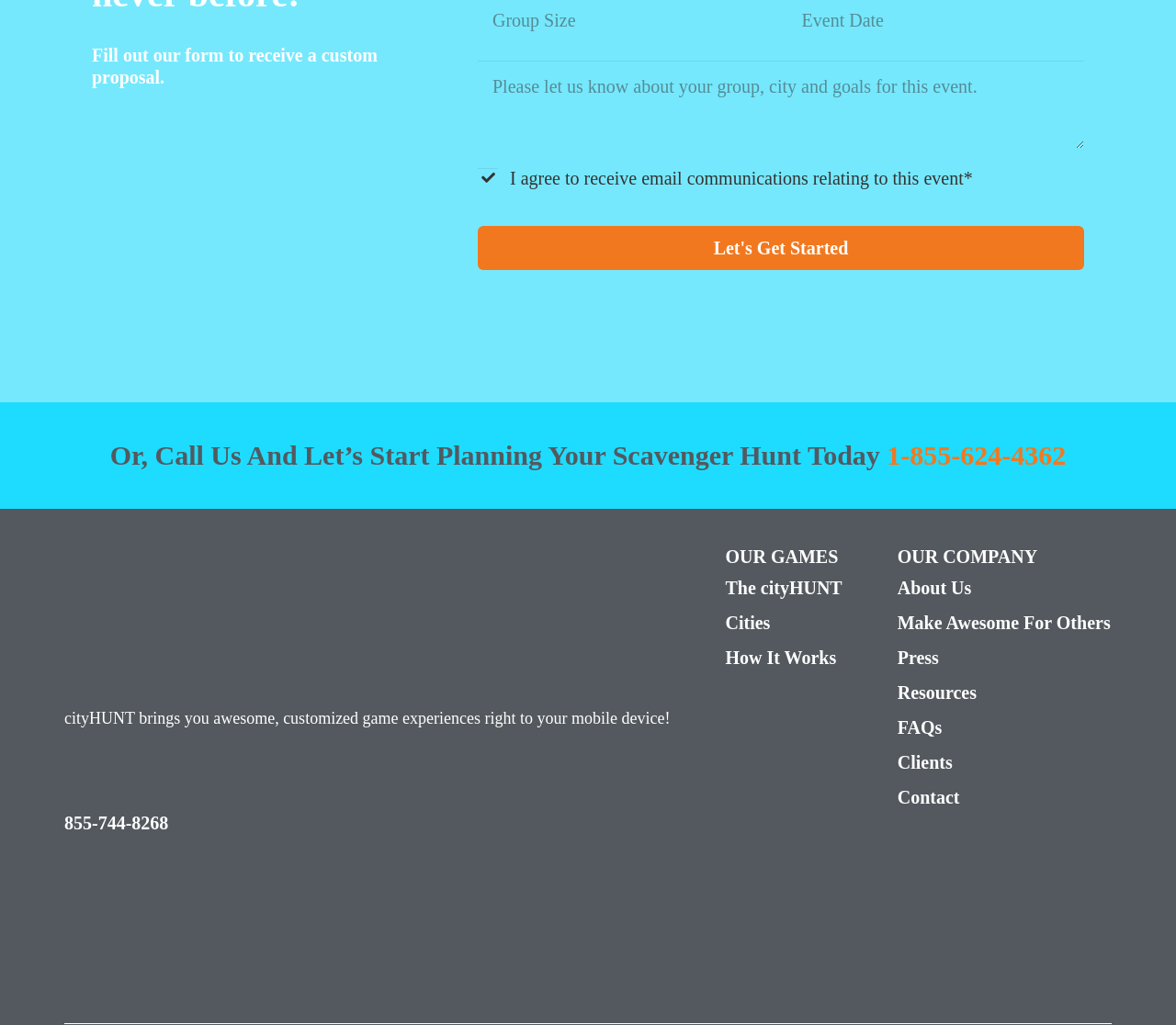Pinpoint the bounding box coordinates of the clickable element to carry out the following instruction: "Fill out the form to receive a custom proposal."

[0.078, 0.043, 0.328, 0.086]